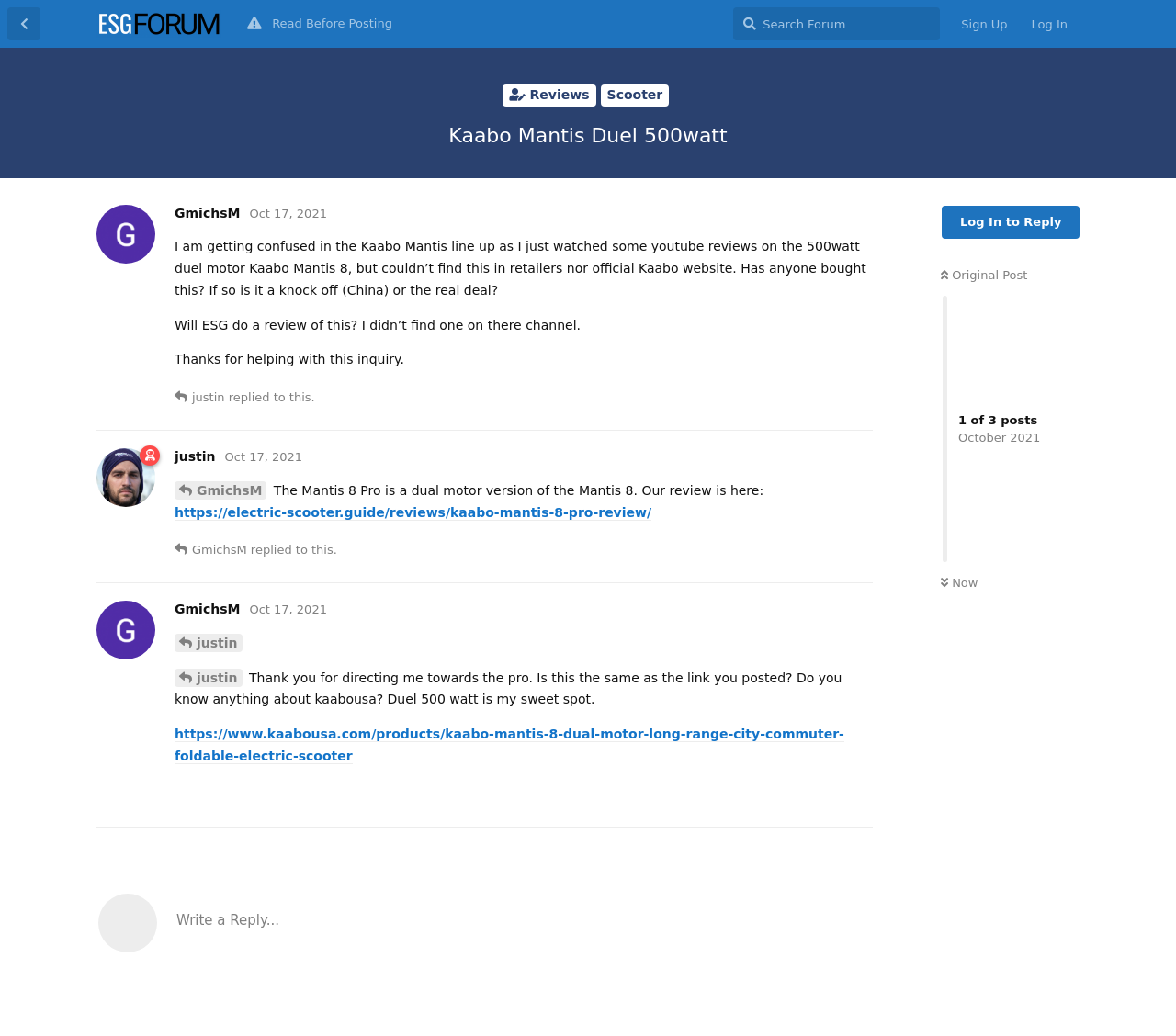Please answer the following query using a single word or phrase: 
What is the date of the original post?

October 17, 2021